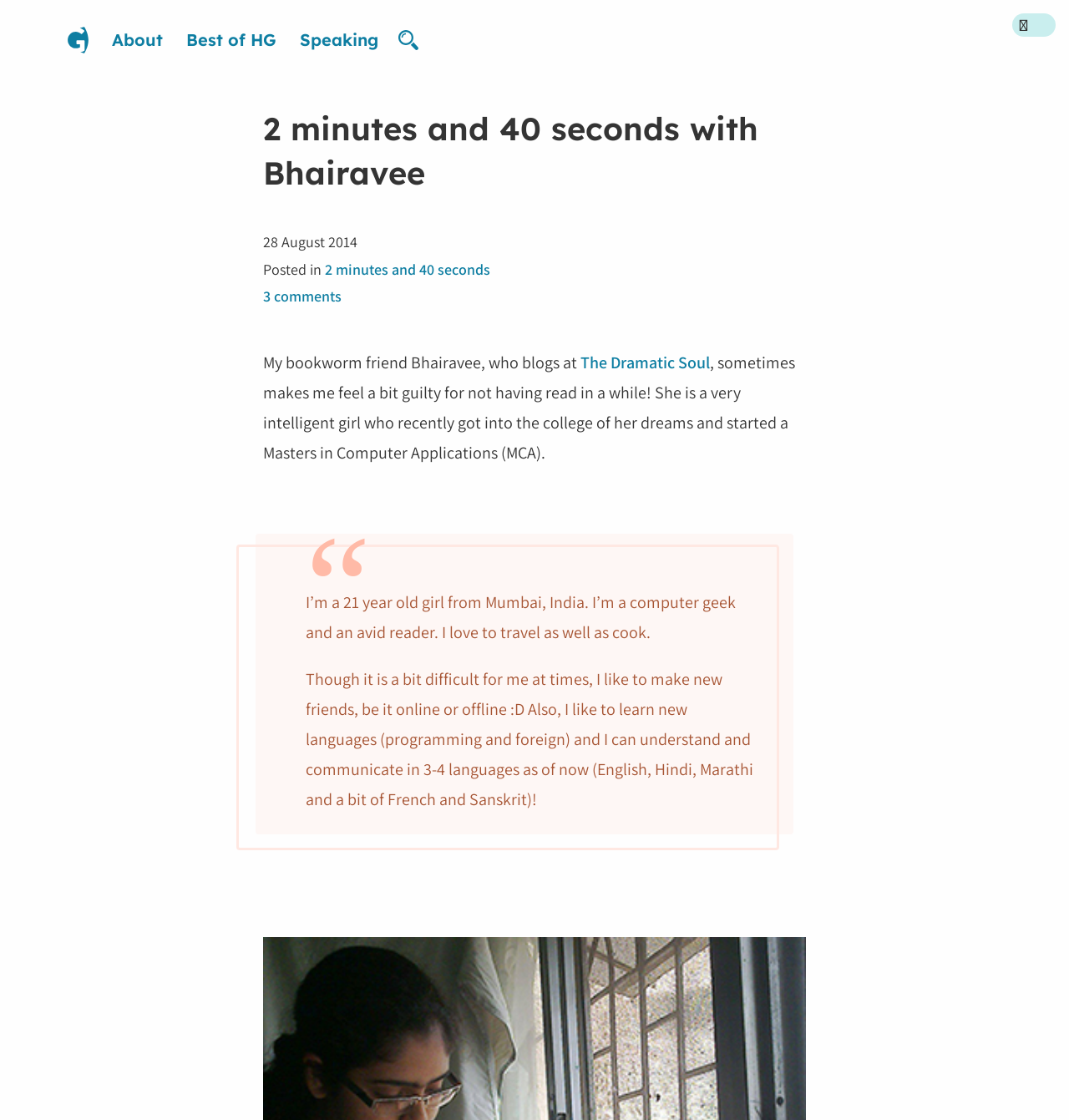Determine the bounding box coordinates for the area you should click to complete the following instruction: "Search my blog".

[0.297, 0.452, 0.576, 0.503]